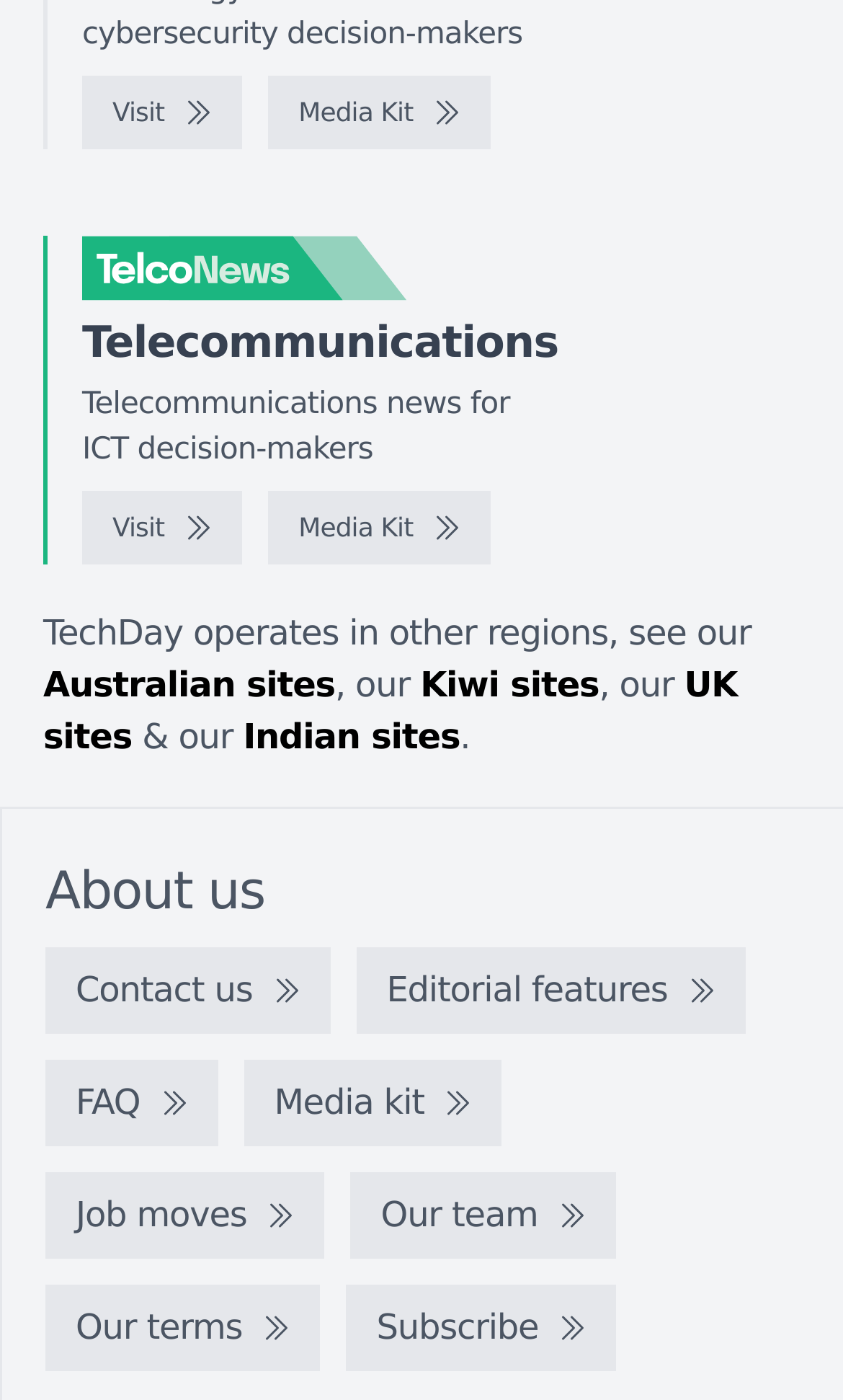What is the topic of the news on this website?
Please provide a single word or phrase as the answer based on the screenshot.

Telecommunications